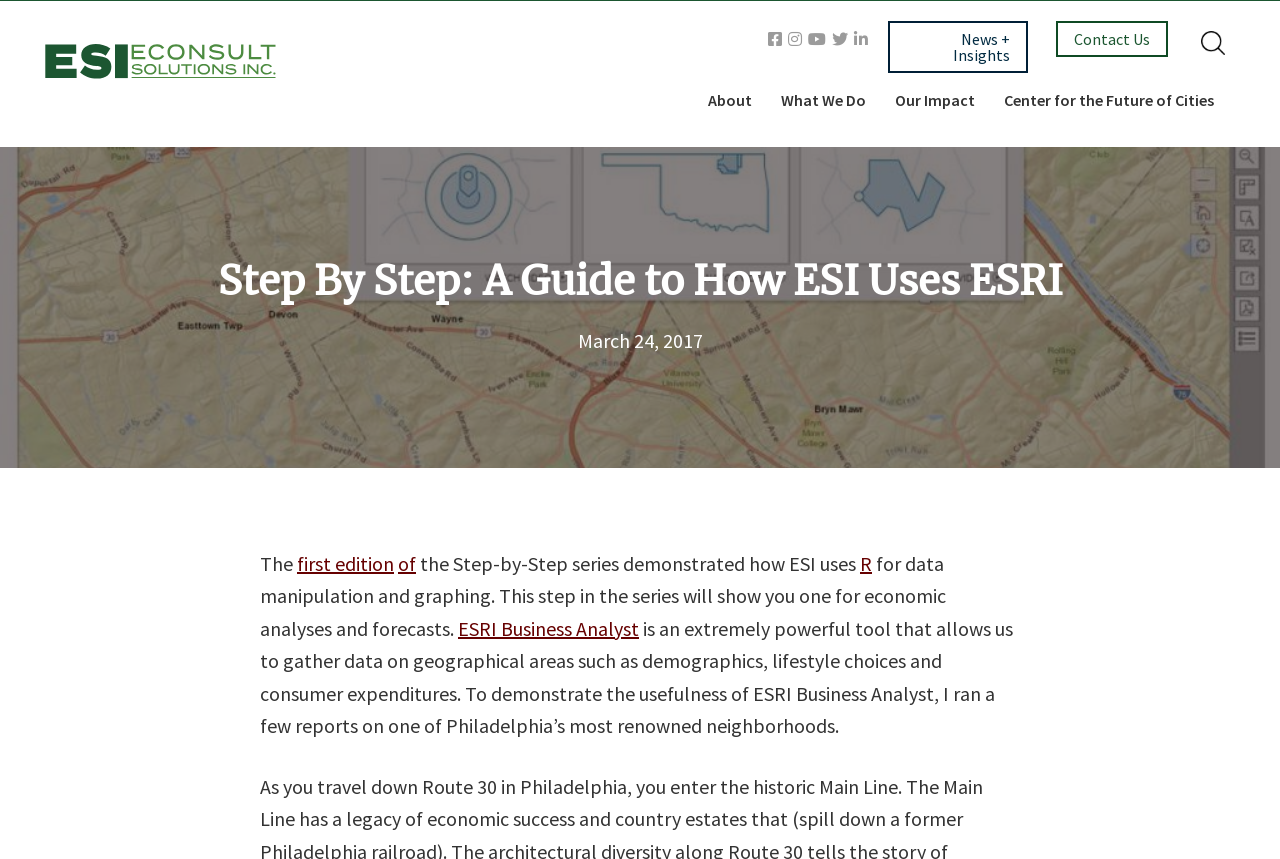What is the name of the powerful tool used for gathering data on geographical areas?
Please give a detailed answer to the question using the information shown in the image.

The answer can be found by reading the text on the webpage, which states 'ESRI Business Analyst is an extremely powerful tool that allows us to gather data on geographical areas such as demographics, lifestyle choices and consumer expenditures.' This indicates that ESRI Business Analyst is the powerful tool used for gathering data on geographical areas.